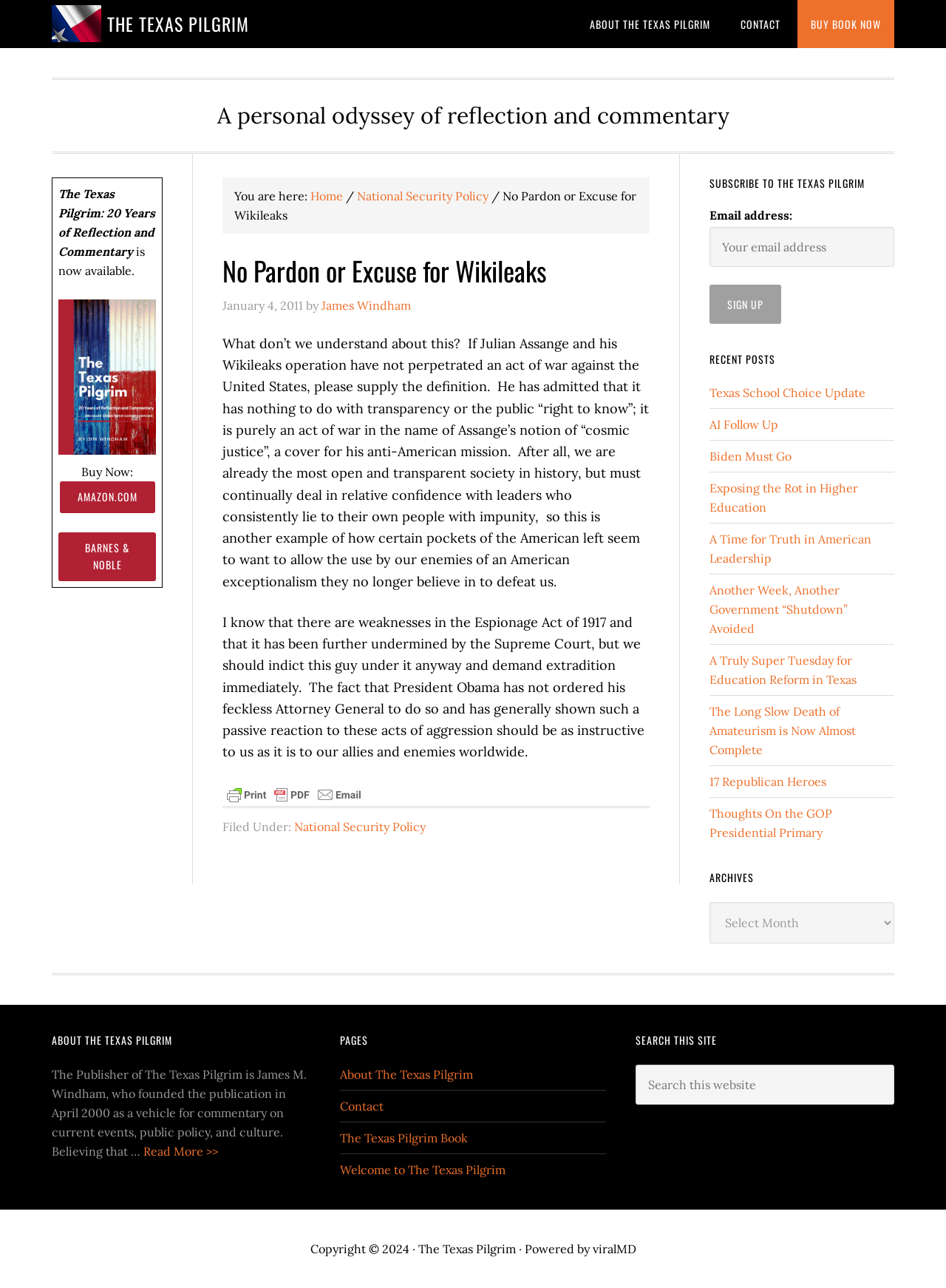Locate and provide the bounding box coordinates for the HTML element that matches this description: "Welcome to The Texas Pilgrim".

[0.359, 0.902, 0.534, 0.914]